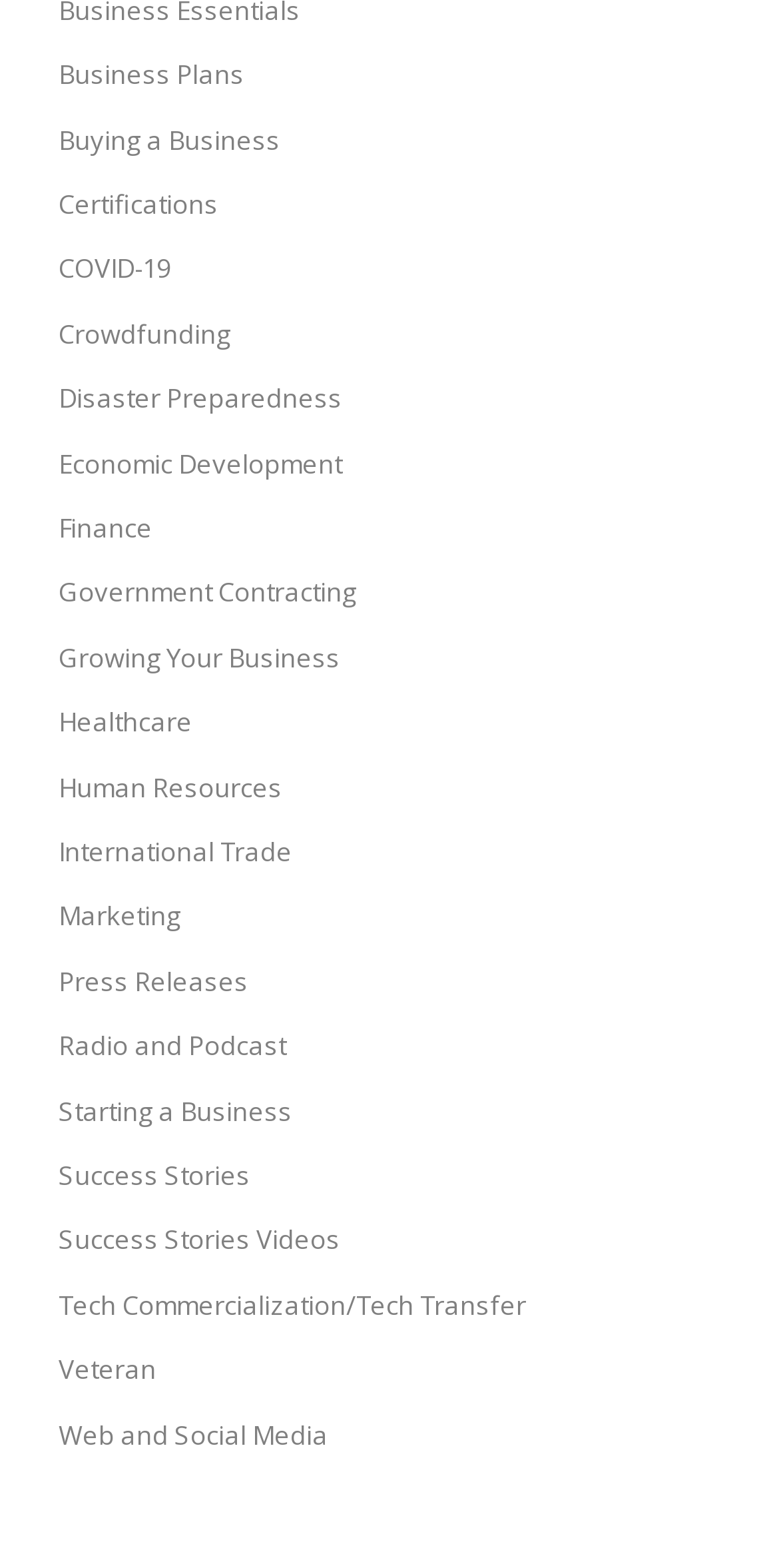Find the bounding box coordinates for the element that must be clicked to complete the instruction: "Read about Success Stories". The coordinates should be four float numbers between 0 and 1, indicated as [left, top, right, bottom].

[0.075, 0.73, 0.925, 0.771]